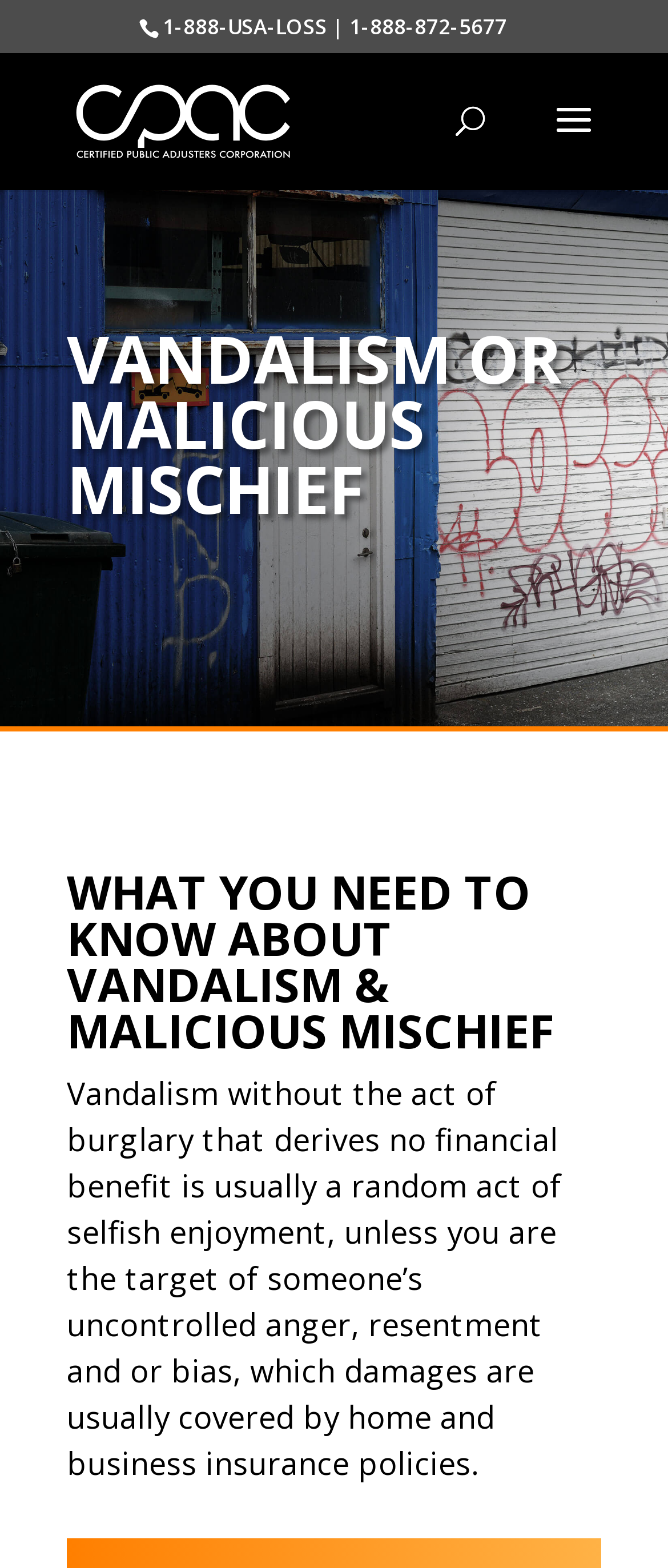Extract the bounding box coordinates for the UI element described as: "name="s" placeholder="Search …" title="Search for:"".

[0.463, 0.033, 0.823, 0.036]